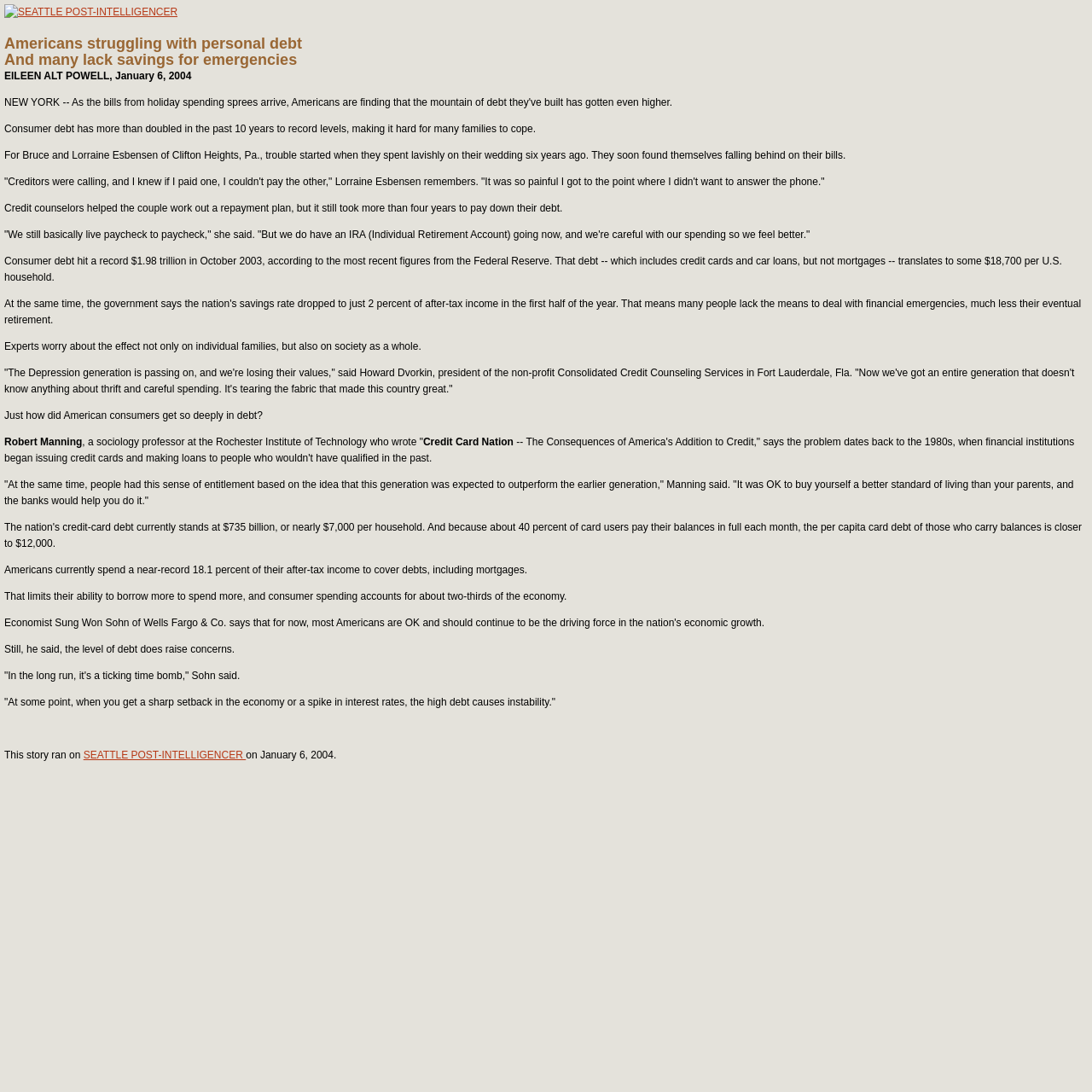Using the provided element description, identify the bounding box coordinates as (top-left x, top-left y, bottom-right x, bottom-right y). Ensure all values are between 0 and 1. Description: alt="SEATTLE POST-INTELLIGENCER"

[0.004, 0.005, 0.163, 0.016]